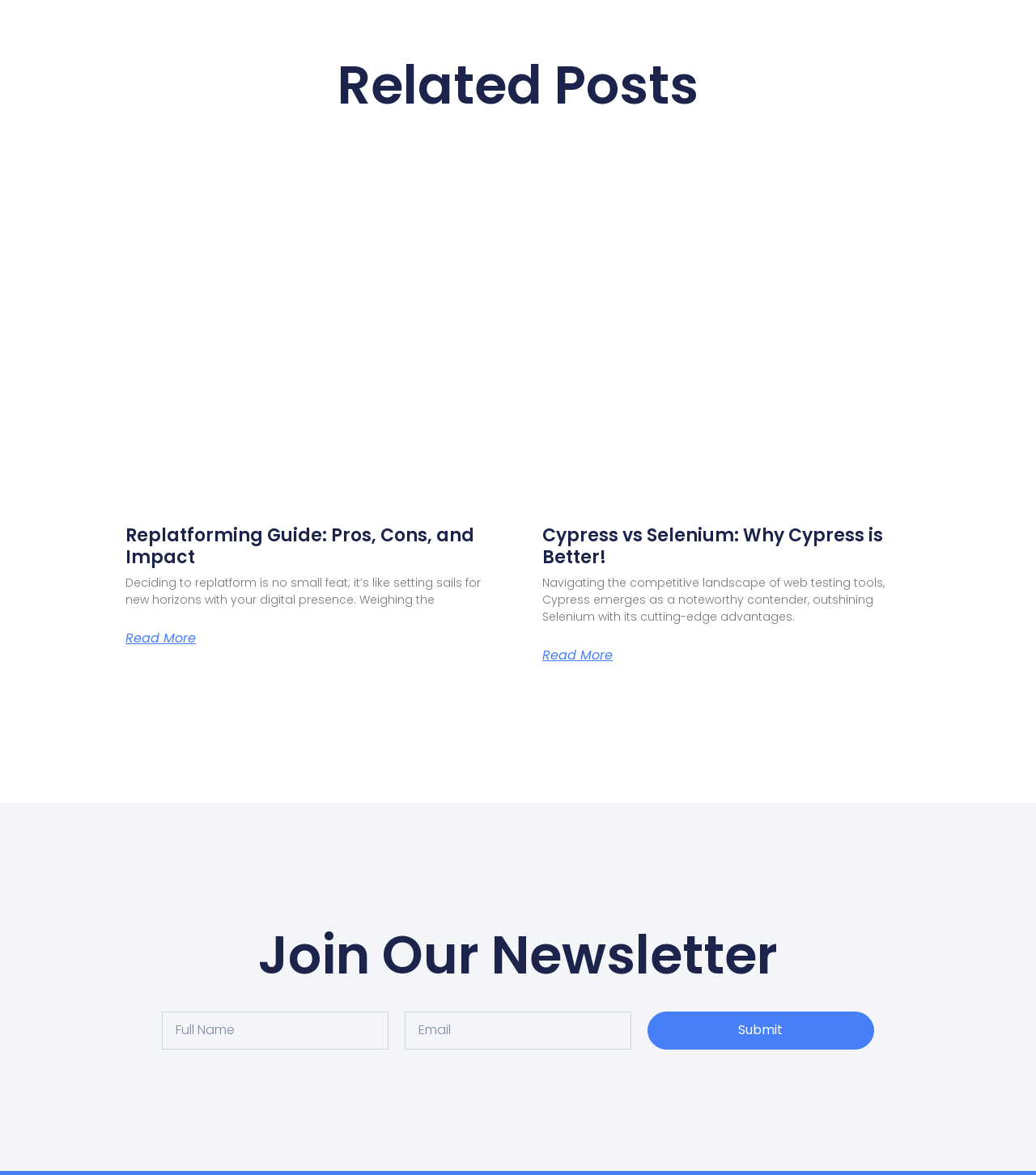Can you identify the bounding box coordinates of the clickable region needed to carry out this instruction: 'Submit'? The coordinates should be four float numbers within the range of 0 to 1, stated as [left, top, right, bottom].

[0.625, 0.861, 0.844, 0.893]